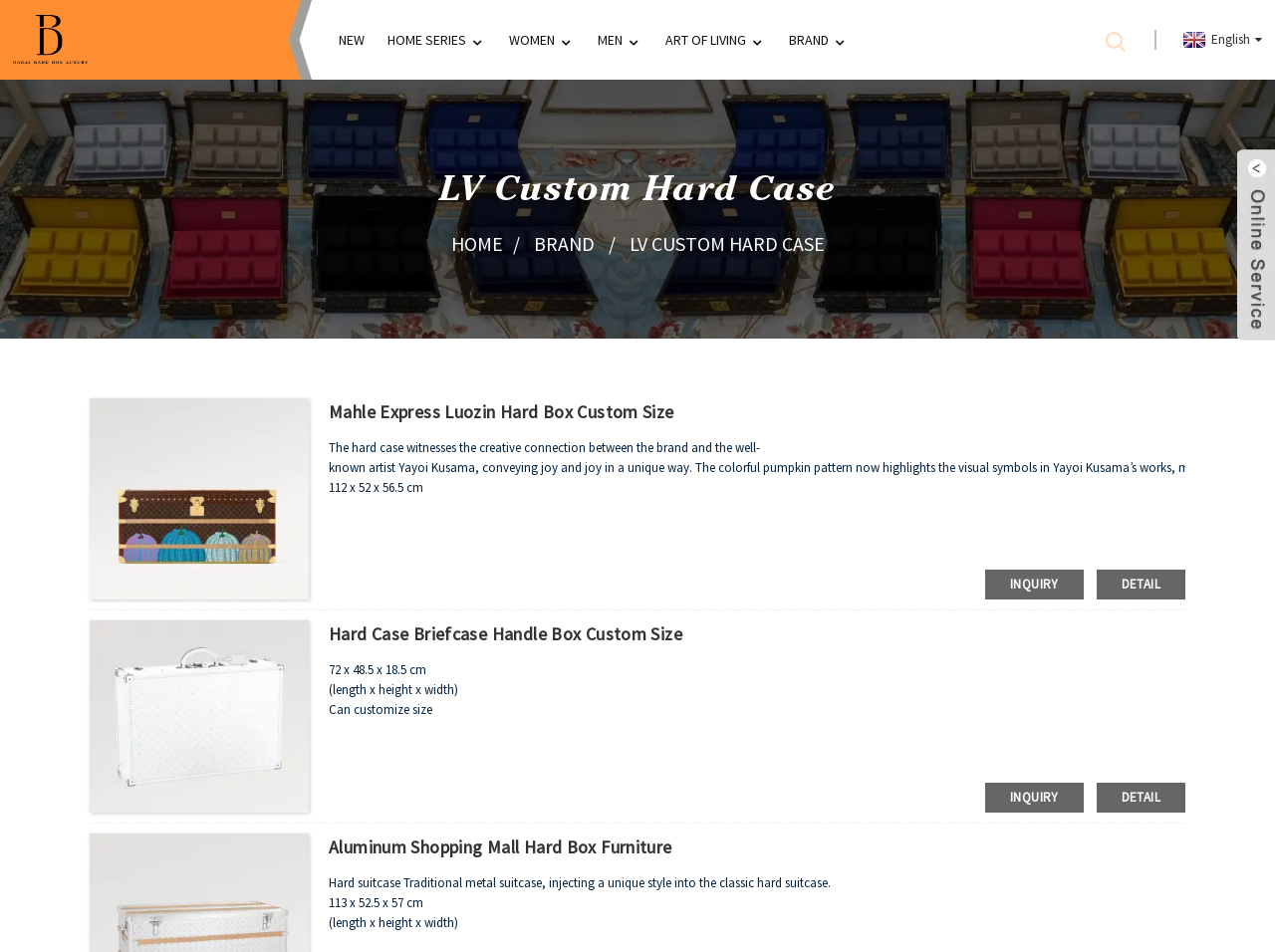Given the following UI element description: "alt="0802153739"", find the bounding box coordinates in the webpage screenshot.

[0.01, 0.016, 0.07, 0.068]